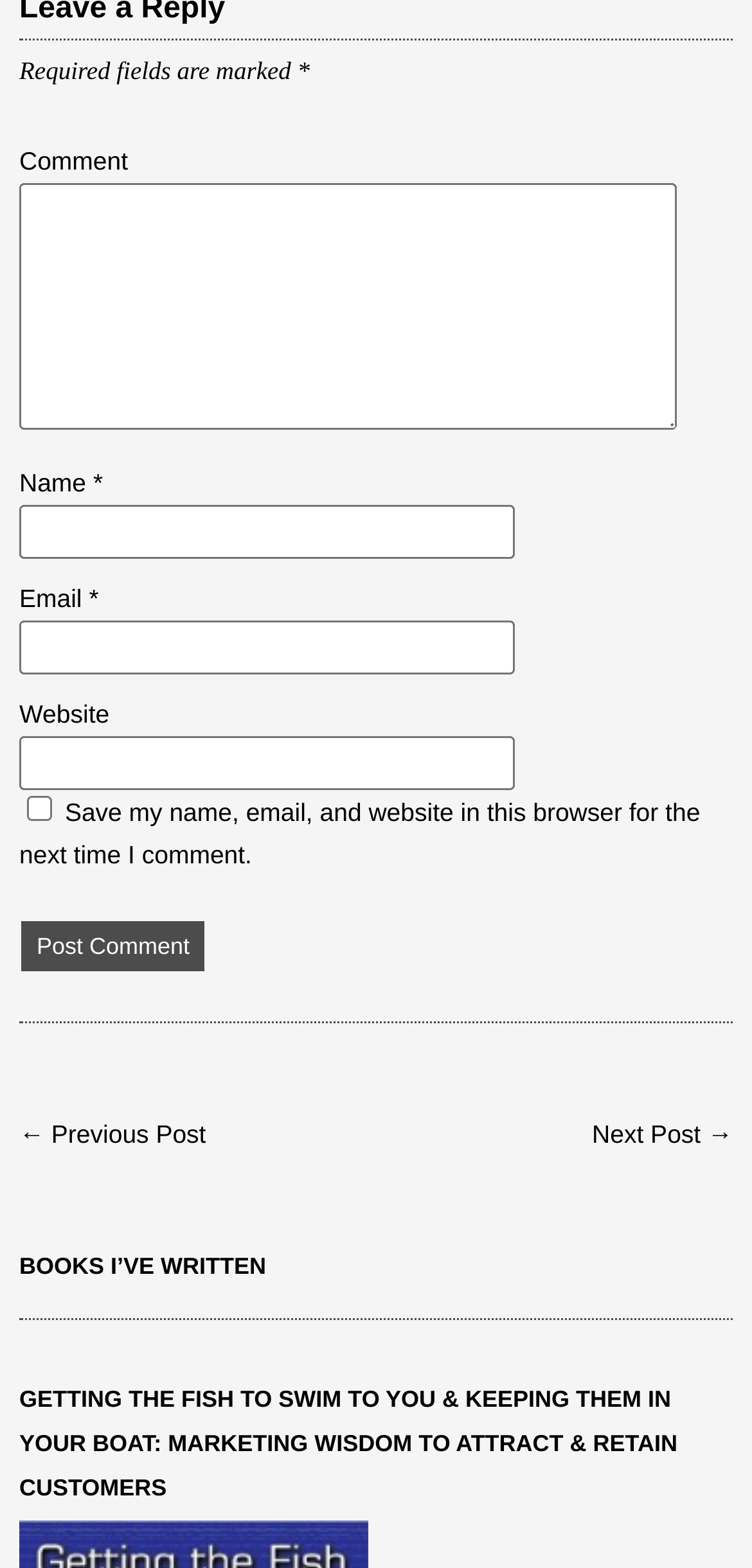Please determine the bounding box coordinates of the element to click on in order to accomplish the following task: "Type your name". Ensure the coordinates are four float numbers ranging from 0 to 1, i.e., [left, top, right, bottom].

[0.026, 0.322, 0.685, 0.356]